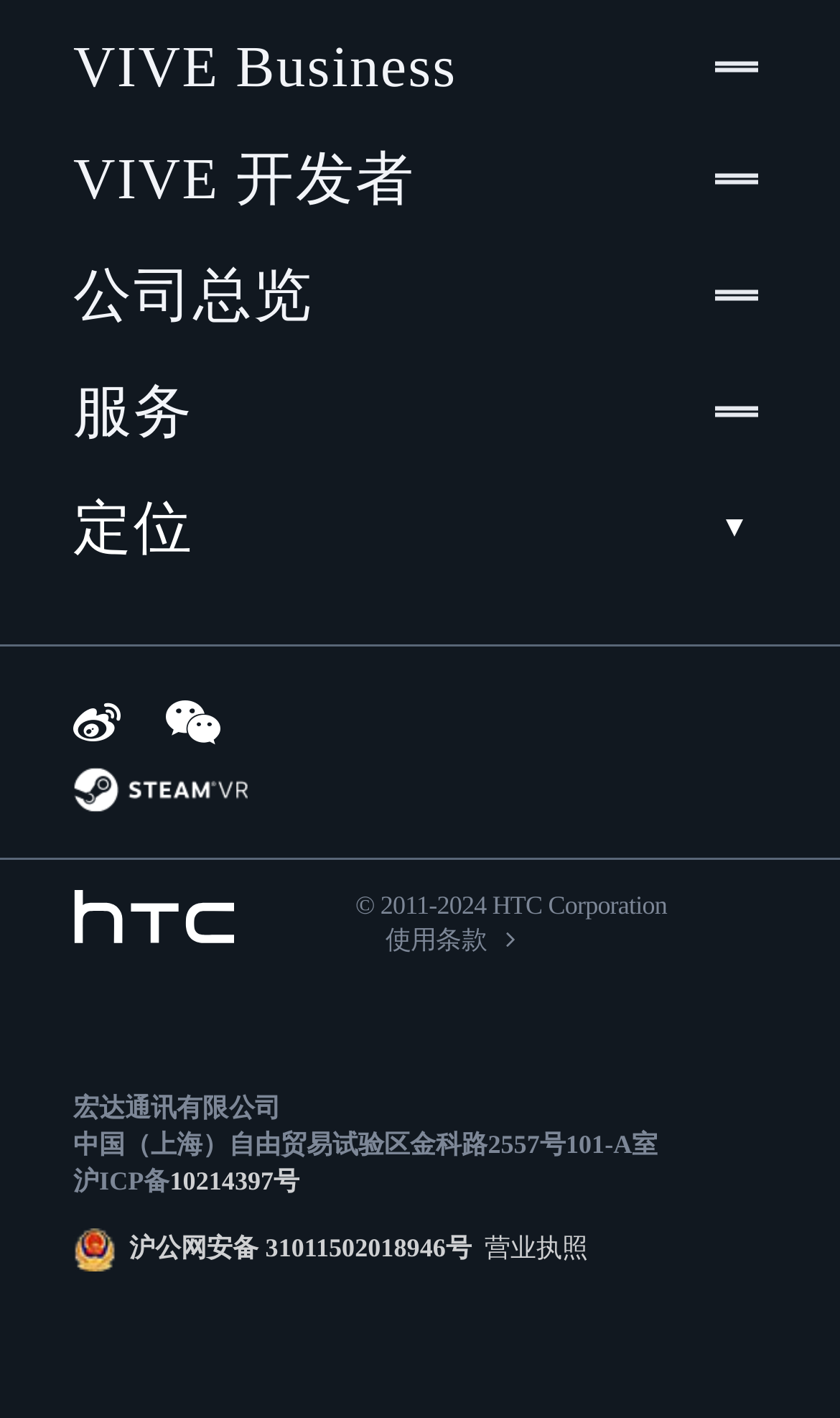Provide a one-word or brief phrase answer to the question:
What is the address of the company?

中国（上海）自由贸易试验区金科路2557号101-A室